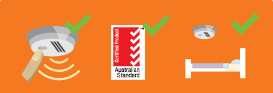How many smoke alarms are illustrated in the image?
From the image, provide a succinct answer in one word or a short phrase.

Two